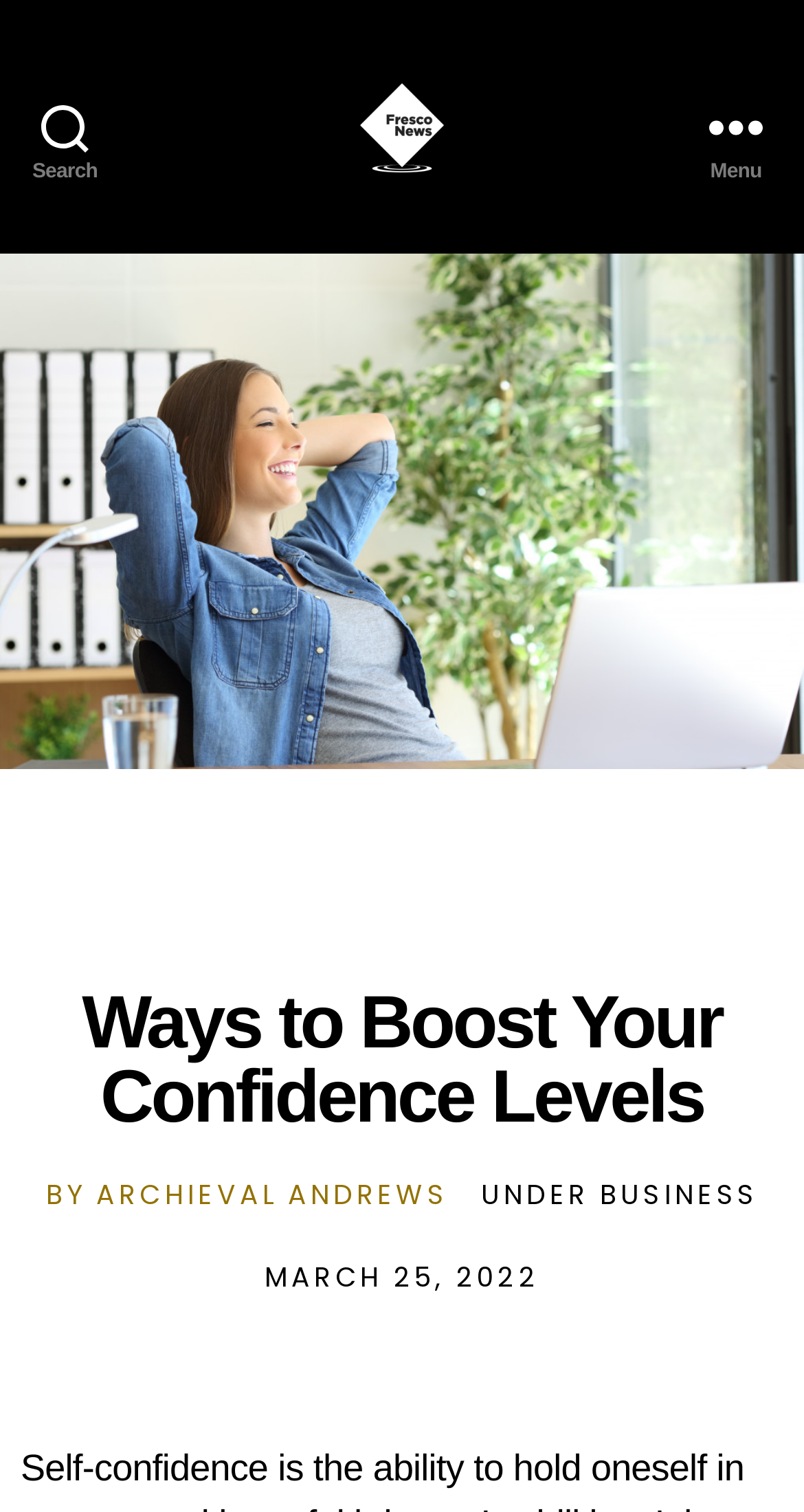Answer the question below using just one word or a short phrase: 
When was the article published?

MARCH 25, 2022